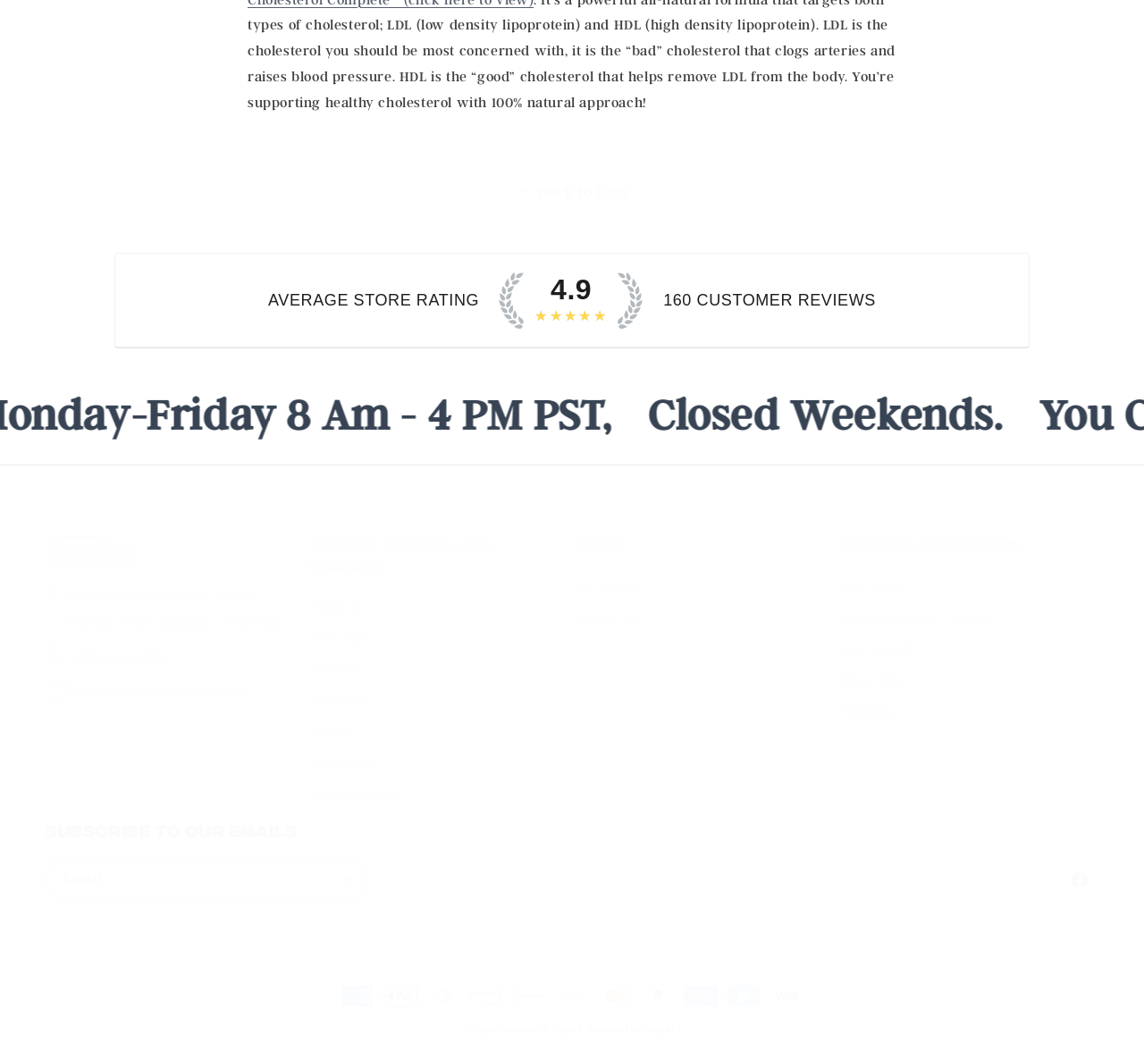Find the bounding box coordinates of the element to click in order to complete the given instruction: "Click on 'Facebook'."

[0.927, 0.809, 0.961, 0.846]